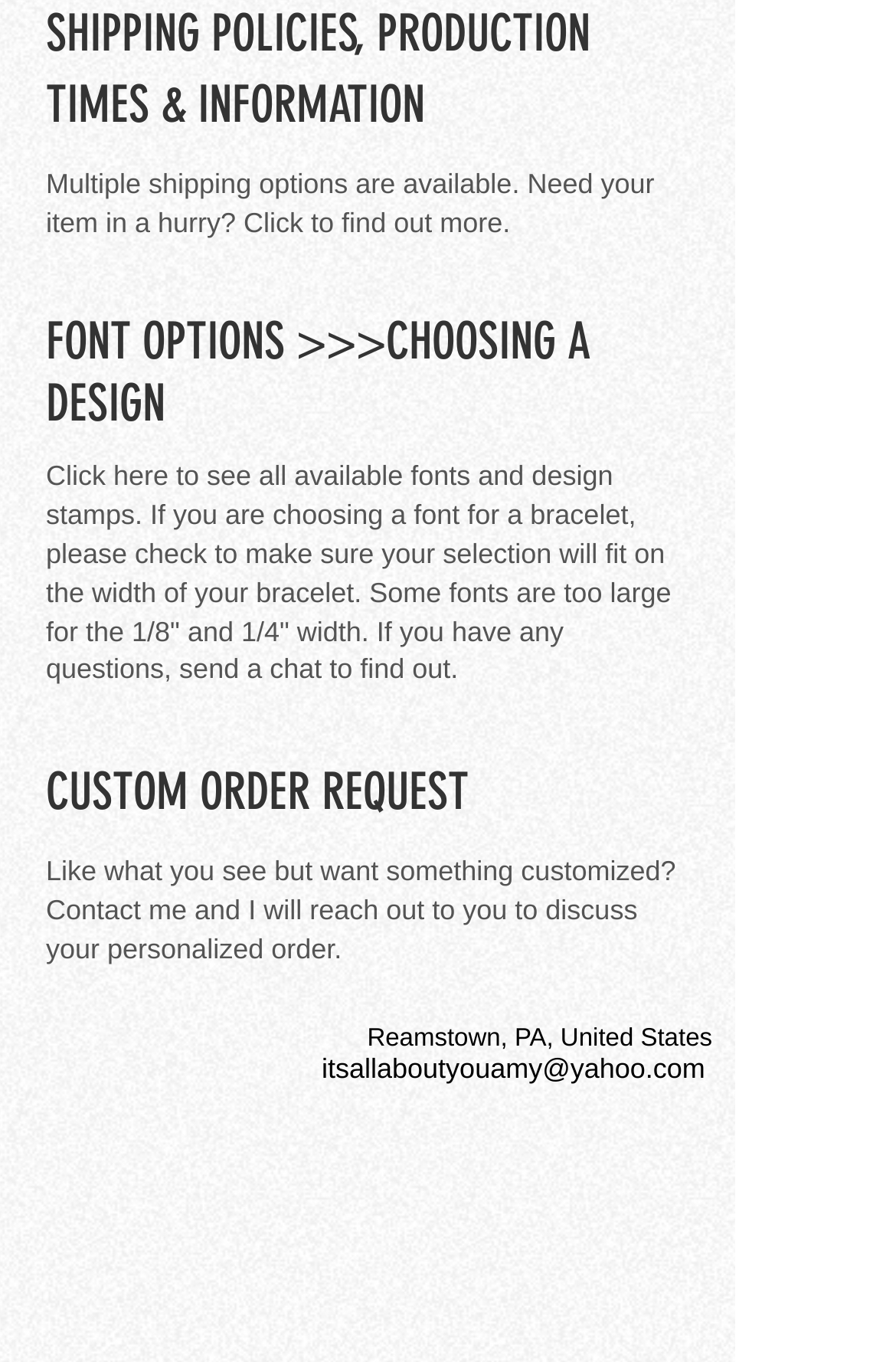Please identify the coordinates of the bounding box that should be clicked to fulfill this instruction: "Contact the seller via email".

[0.359, 0.773, 0.787, 0.797]